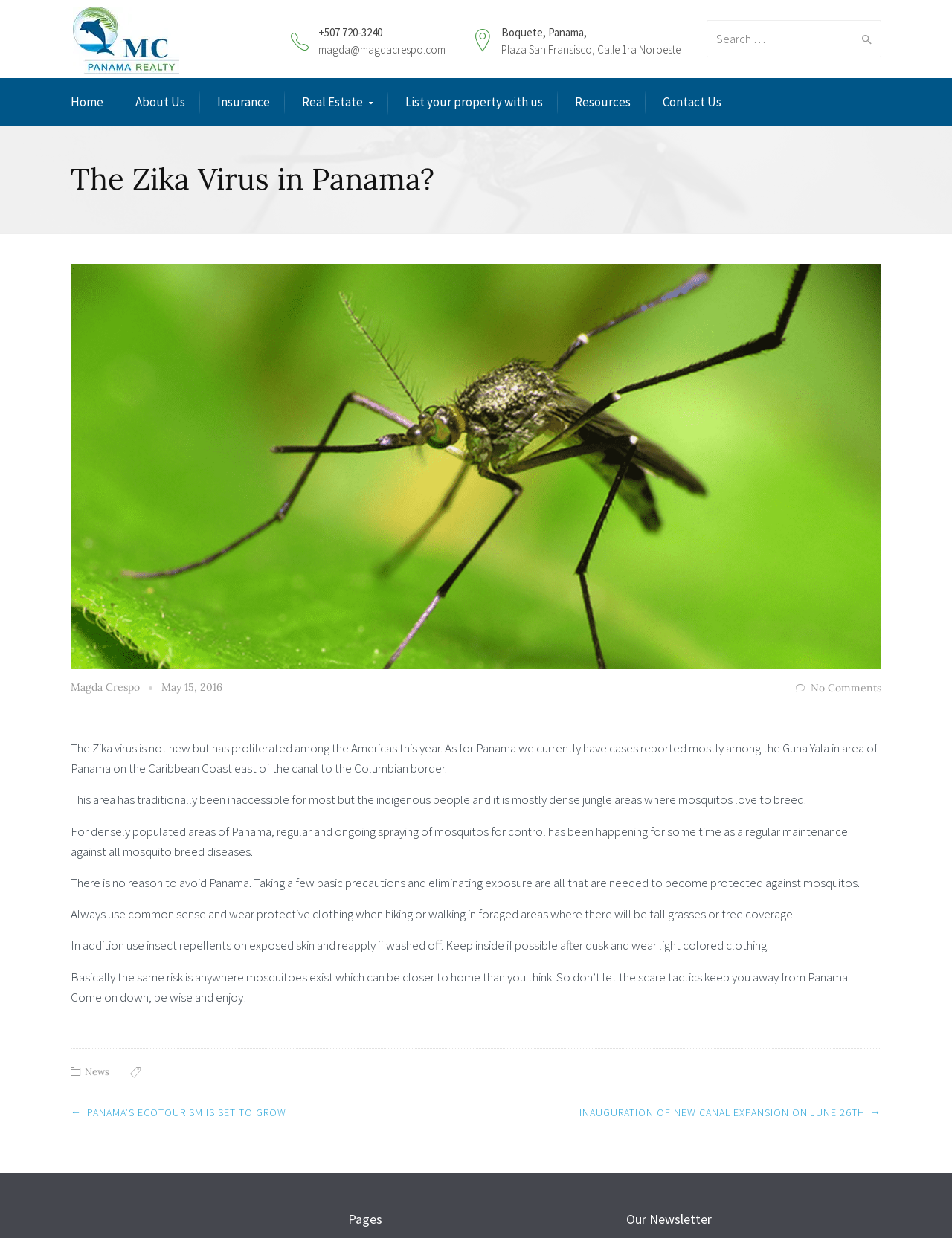Pinpoint the bounding box coordinates of the clickable element needed to complete the instruction: "Go to Home page". The coordinates should be provided as four float numbers between 0 and 1: [left, top, right, bottom].

[0.074, 0.074, 0.109, 0.091]